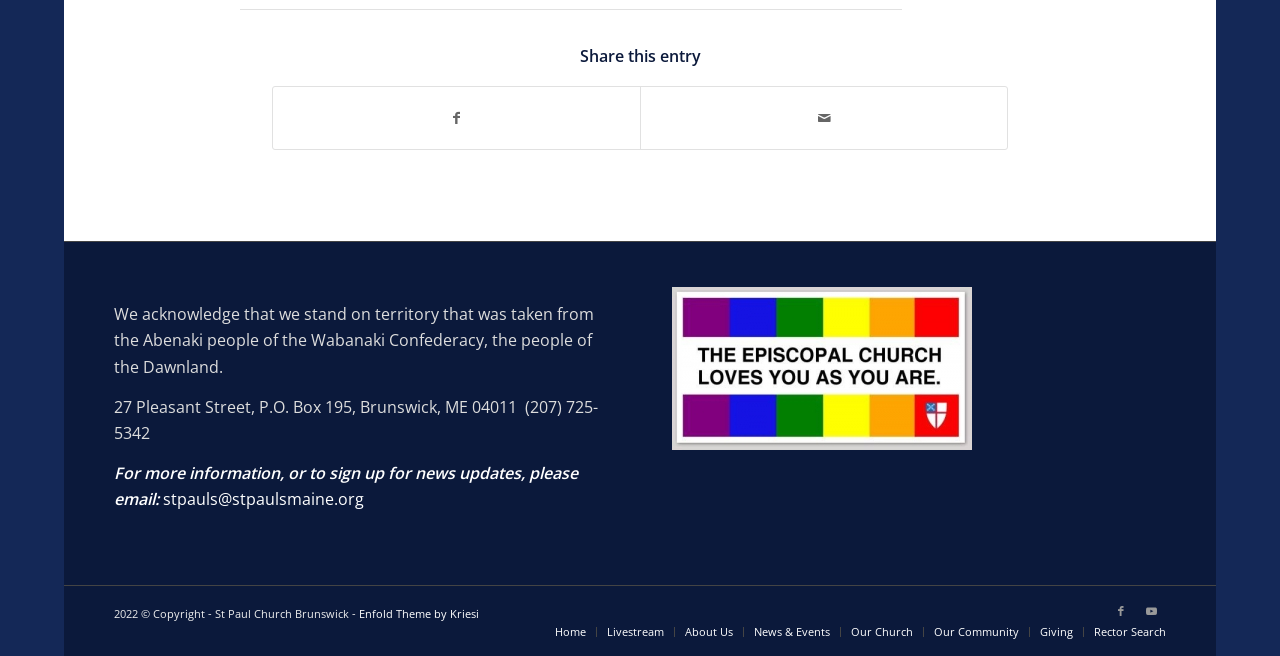What is the email address for news updates?
Please use the visual content to give a single word or phrase answer.

stpauls@stpaulsmaine.org